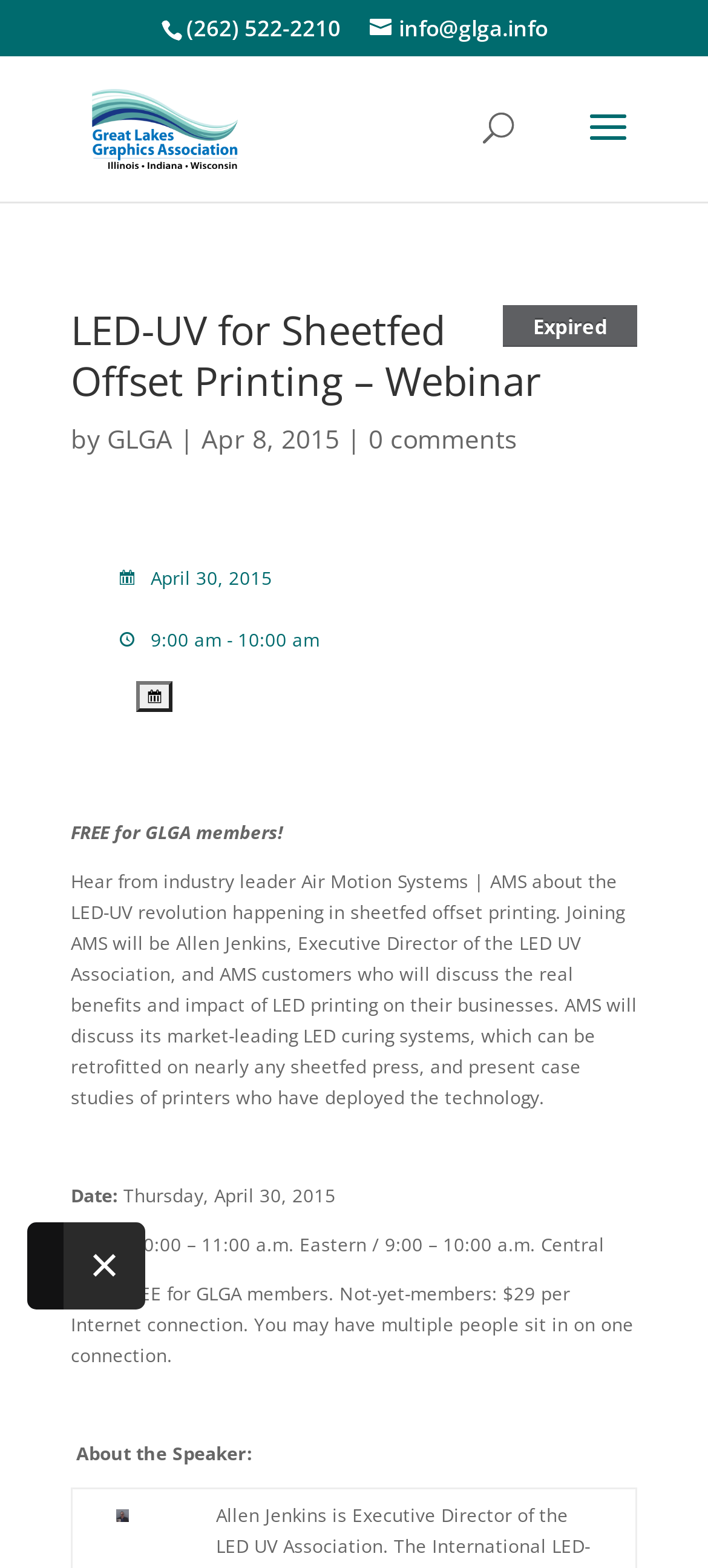Use the information in the screenshot to answer the question comprehensively: What is the phone number?

I found the phone number by looking at the static text element with the bounding box coordinates [0.263, 0.008, 0.481, 0.028] which contains the text '(262) 522-2210'.